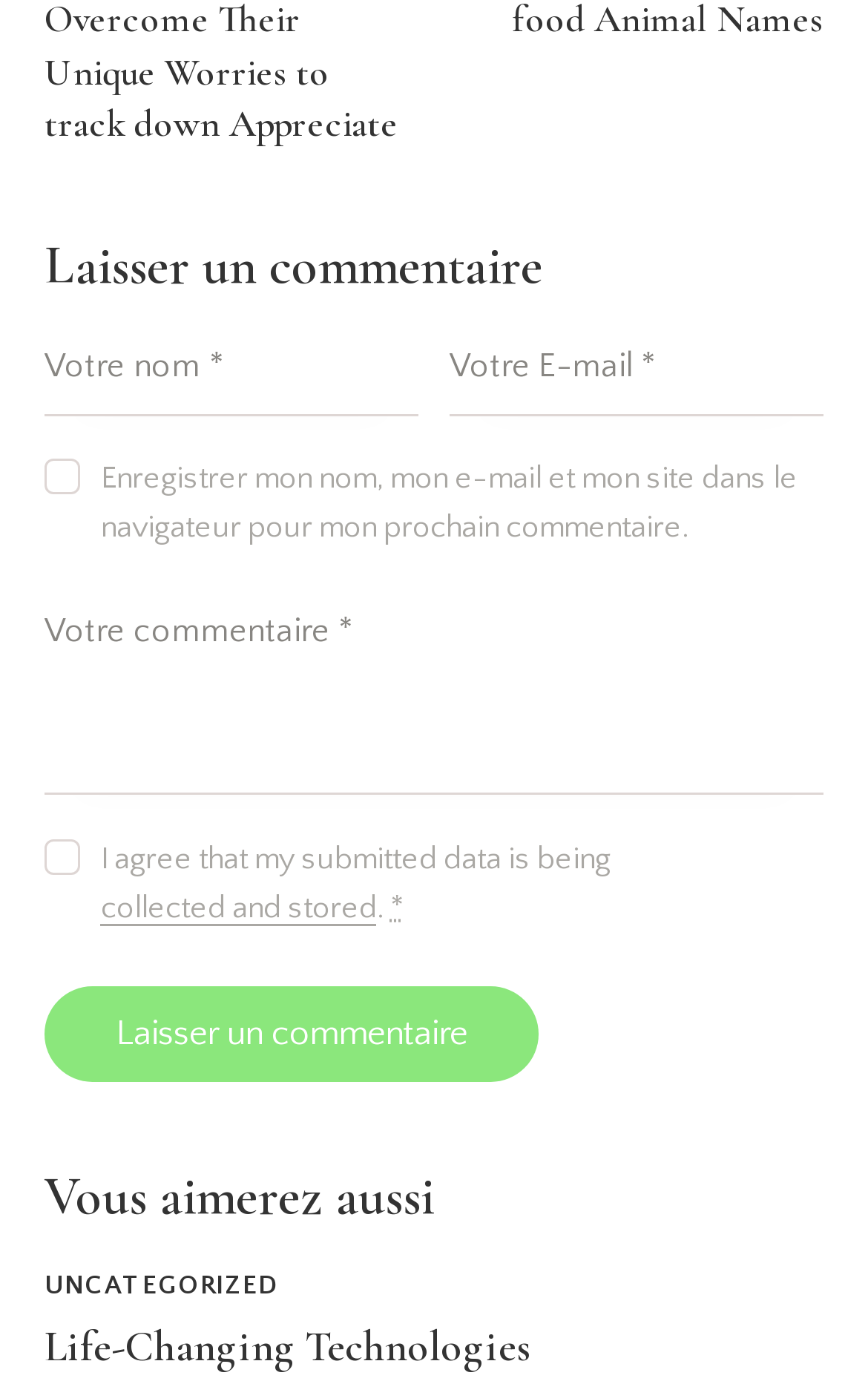What is the bounding box coordinate of the 'Laisser un commentaire' heading?
Respond with a short answer, either a single word or a phrase, based on the image.

[0.051, 0.174, 0.949, 0.214]